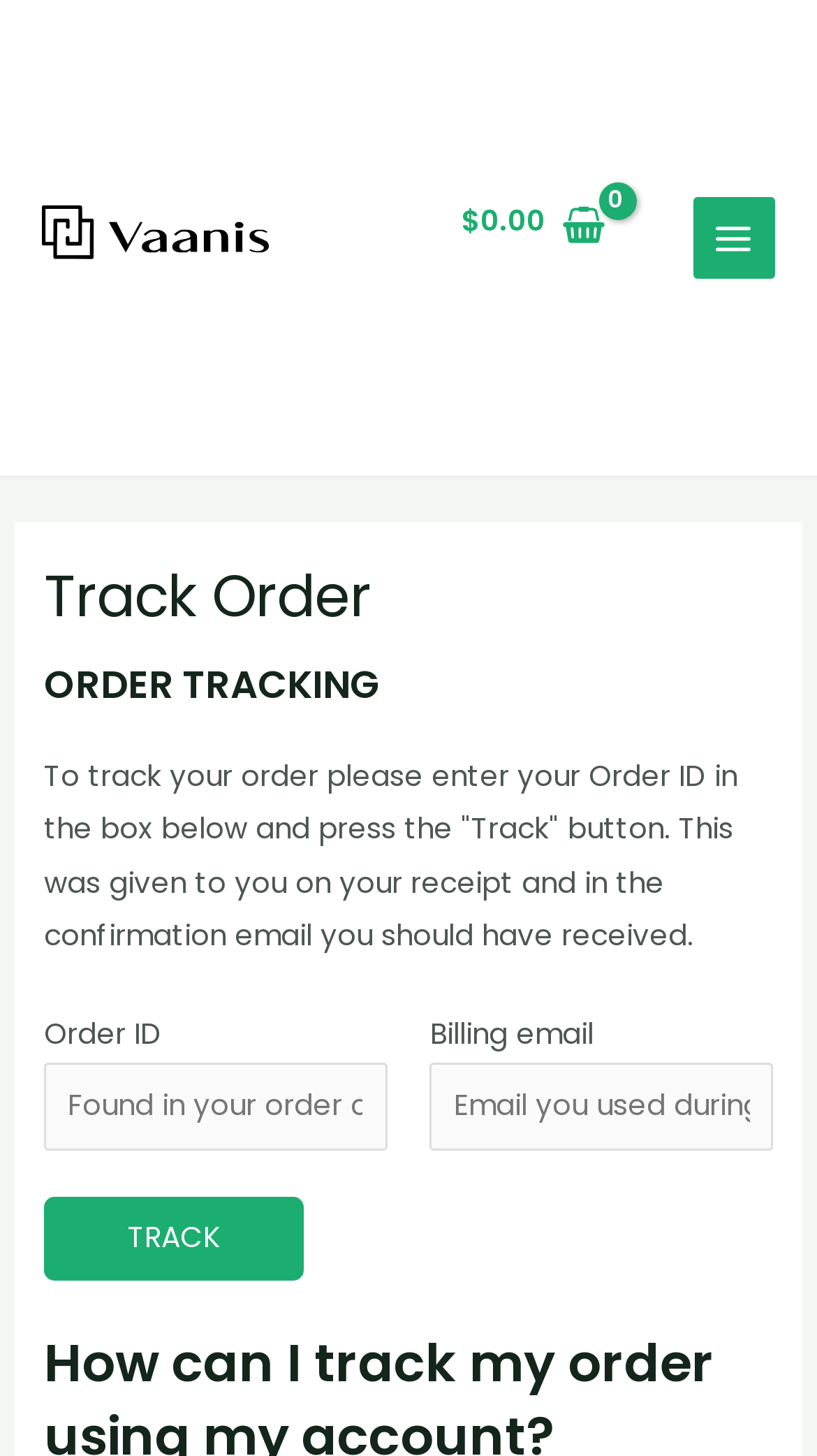Respond with a single word or phrase for the following question: 
What is the main function of this webpage?

Order tracking